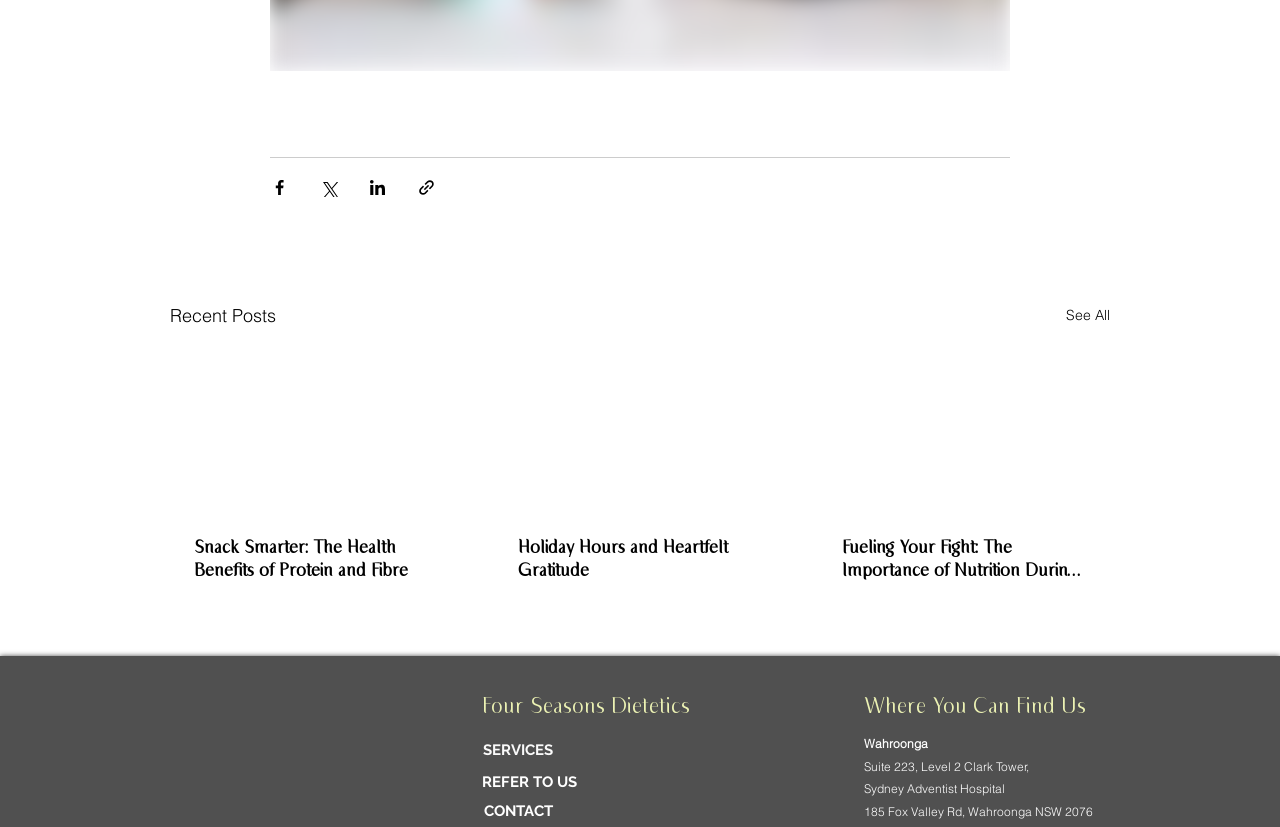Please answer the following question using a single word or phrase: 
What is the title of the first article?

Snack Smarter